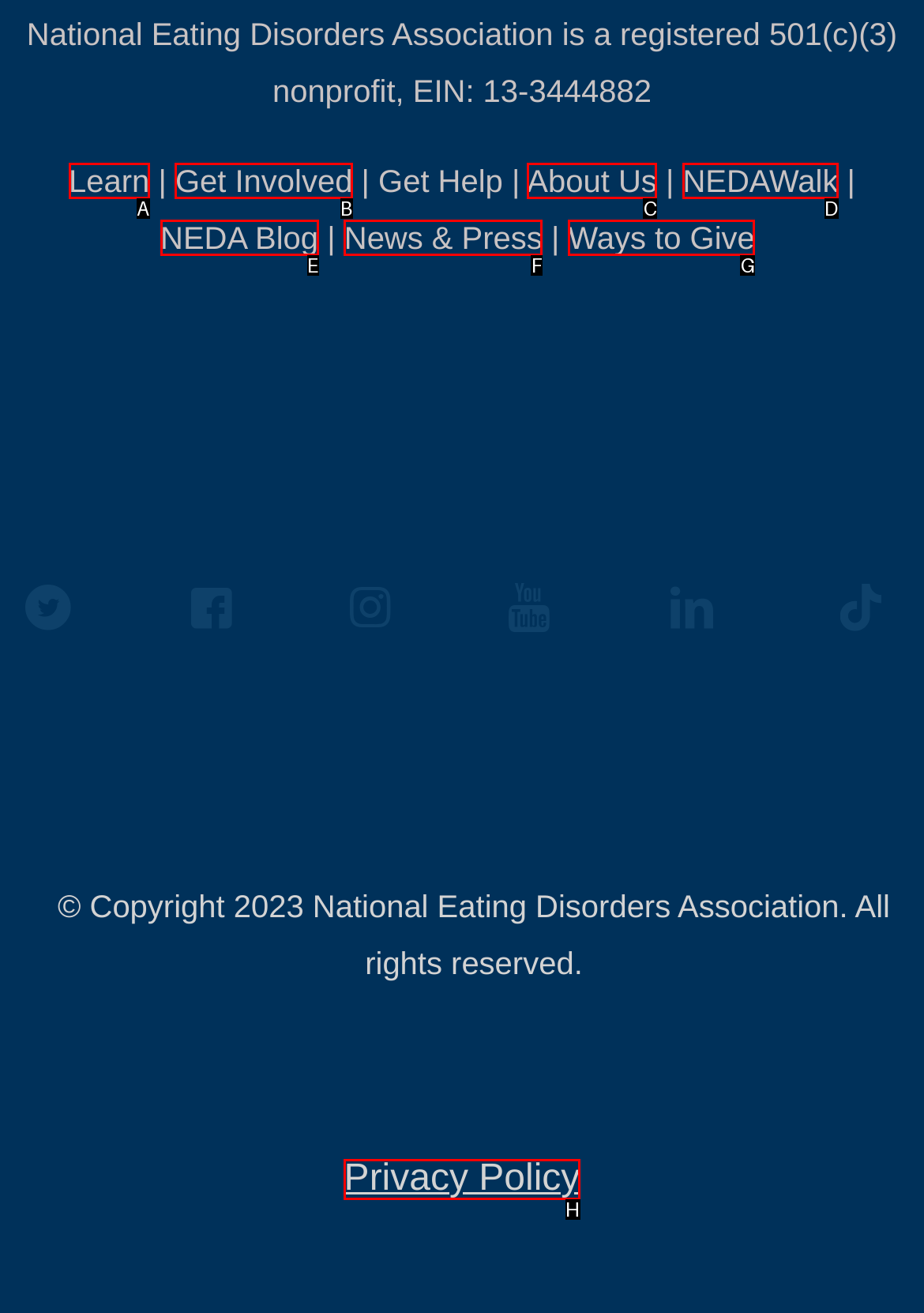Find the option that fits the given description: News & Press
Answer with the letter representing the correct choice directly.

F